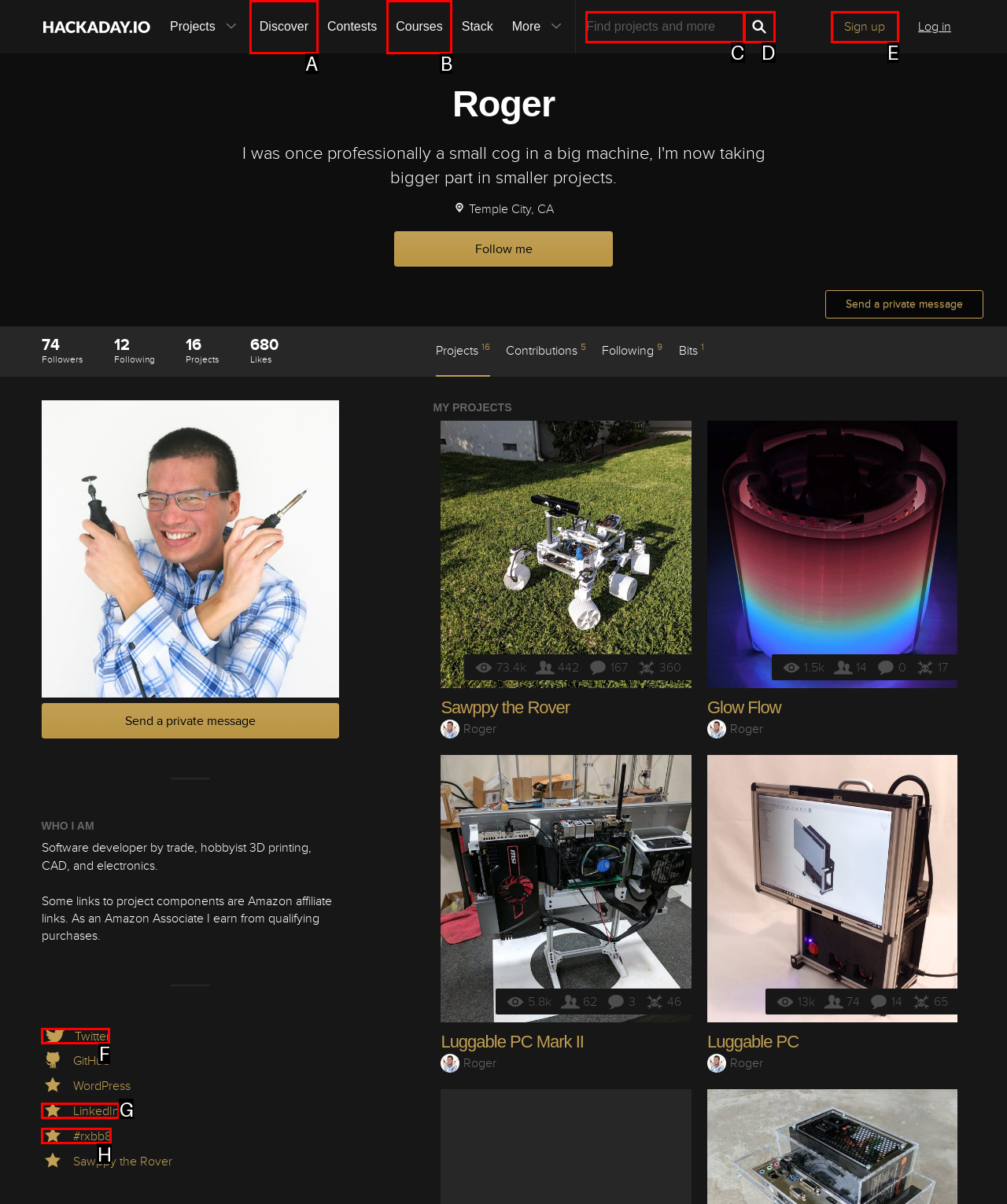For the instruction: Check Roger's Twitter profile, determine the appropriate UI element to click from the given options. Respond with the letter corresponding to the correct choice.

F